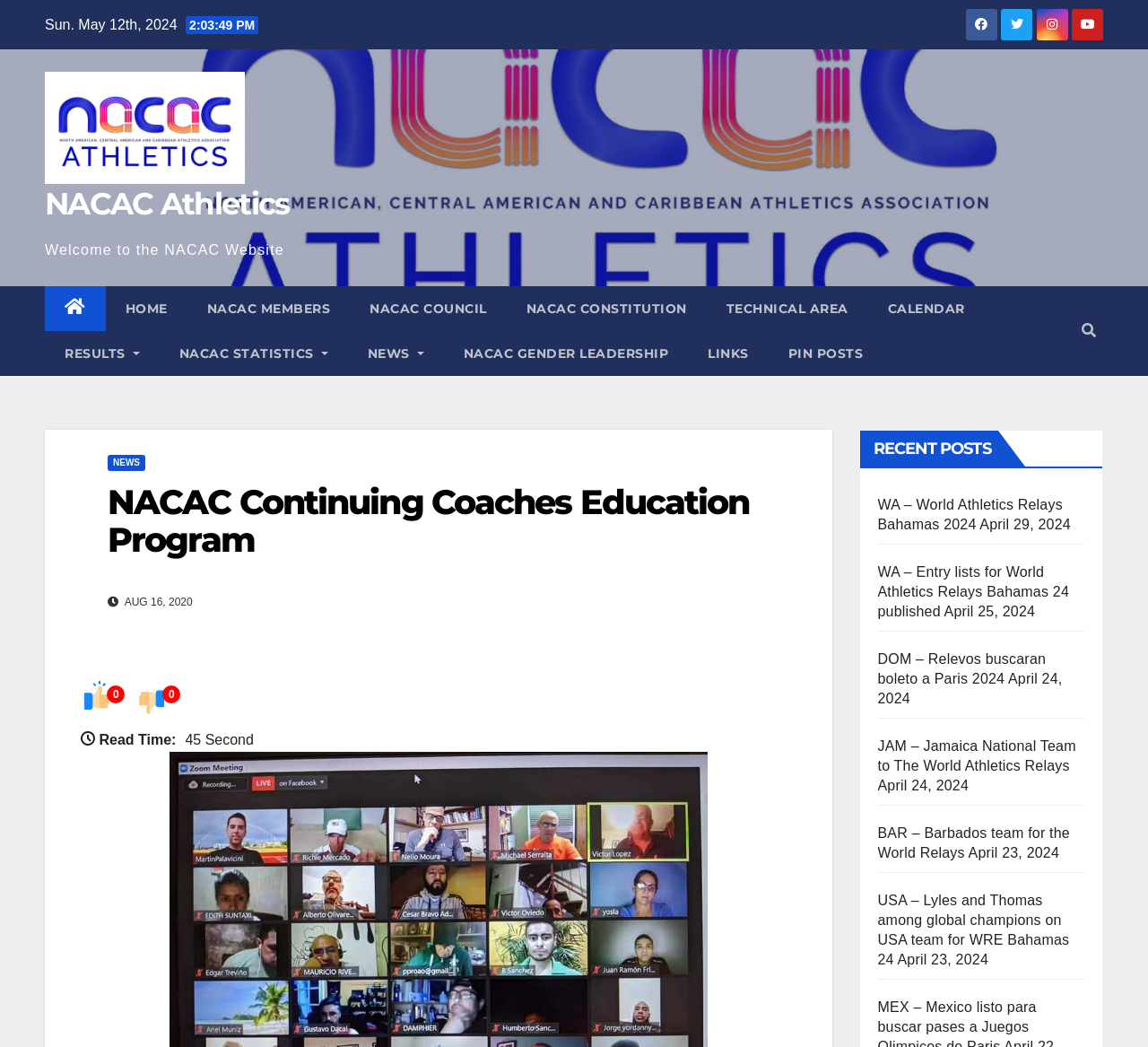Find the bounding box coordinates for the UI element that matches this description: "NACAC Gender Leadership".

[0.386, 0.316, 0.599, 0.359]